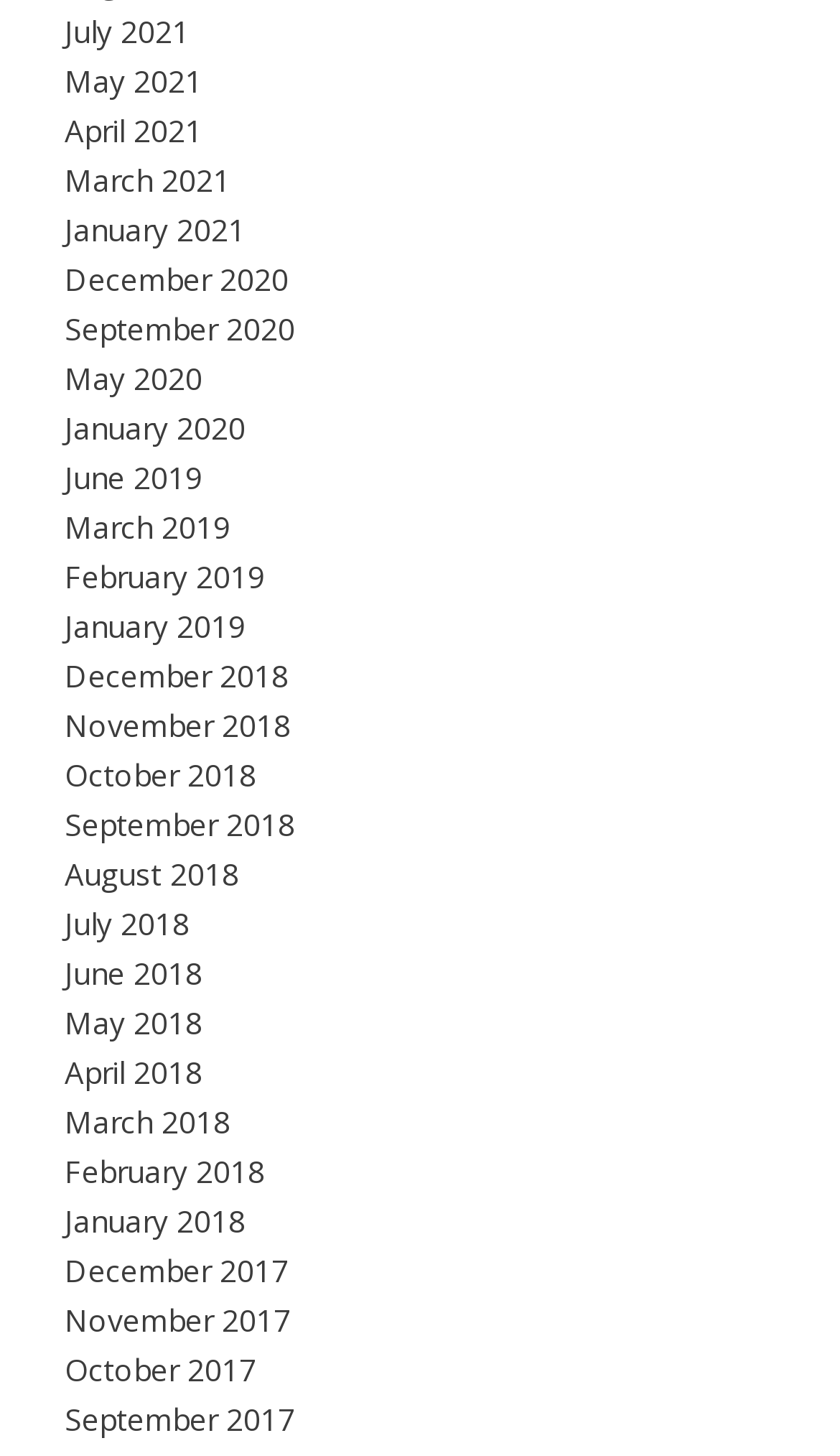How many links are available on this webpage?
Look at the screenshot and give a one-word or phrase answer.

288